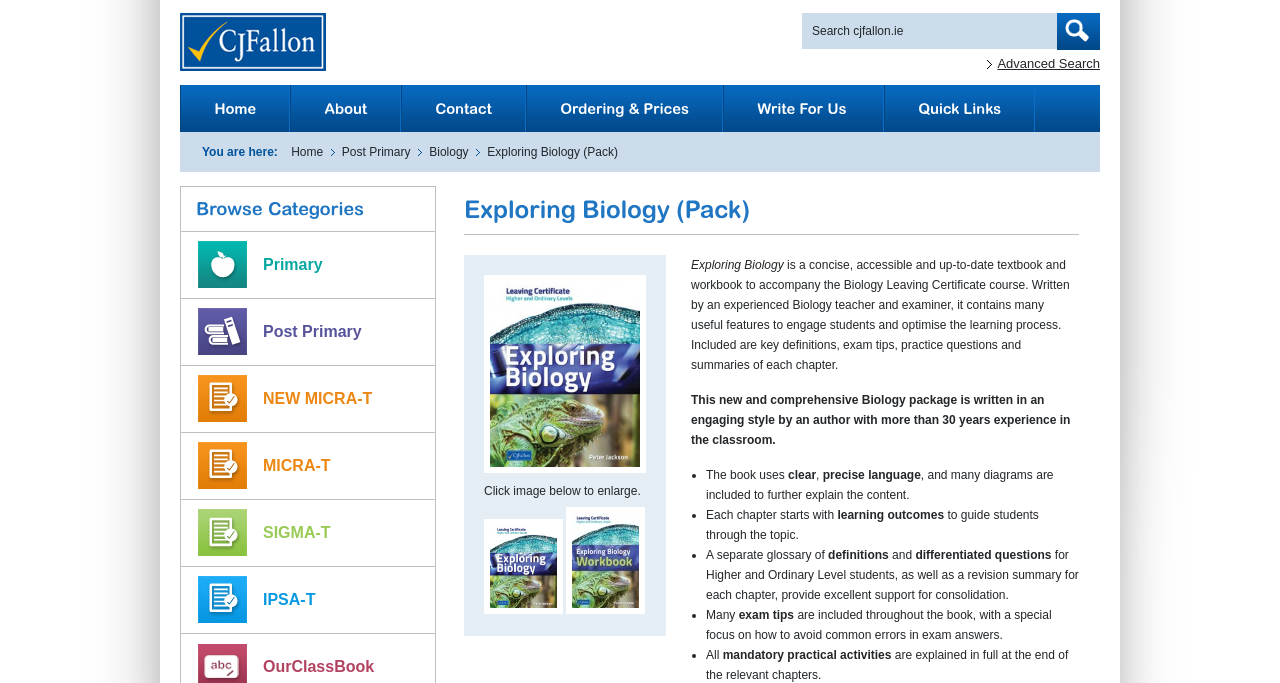What is the name of the educational publisher?
Answer with a single word or phrase by referring to the visual content.

CJ Fallon